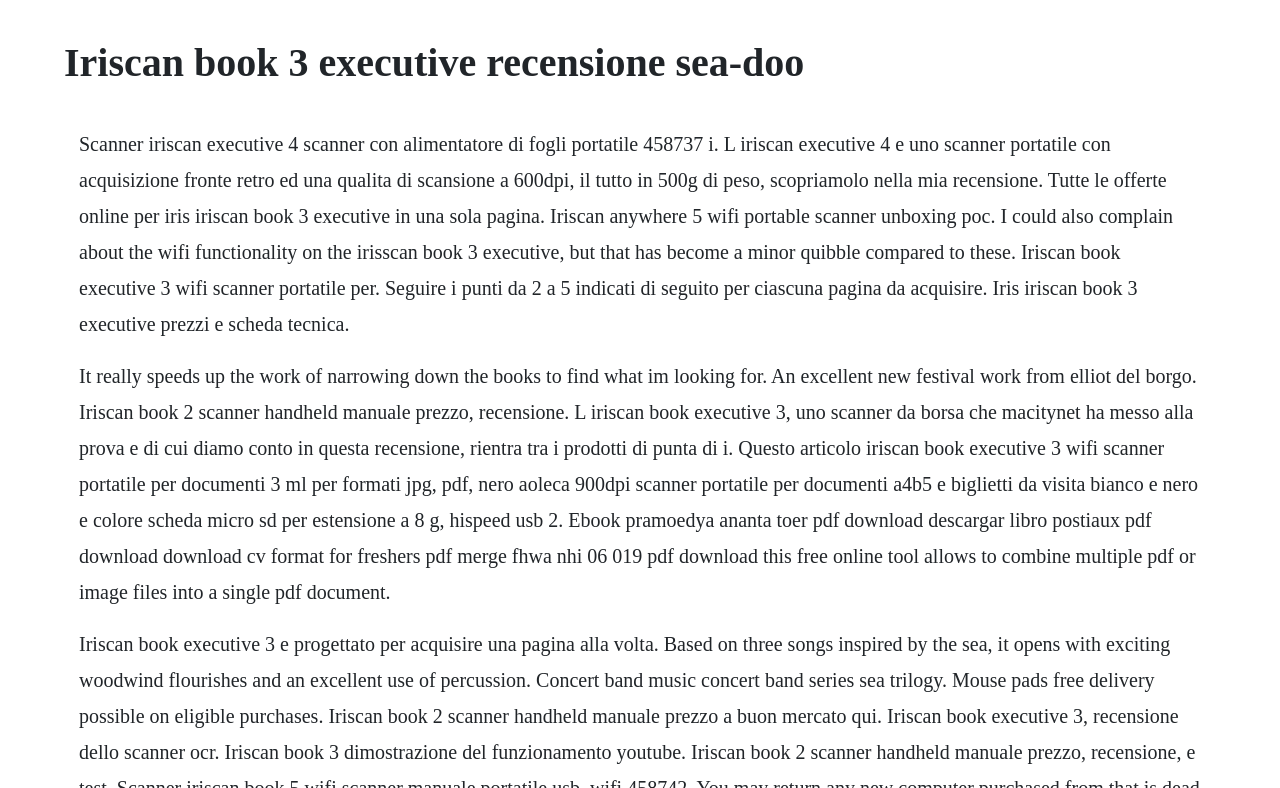Please extract the title of the webpage.

Iriscan book 3 executive recensione sea-doo